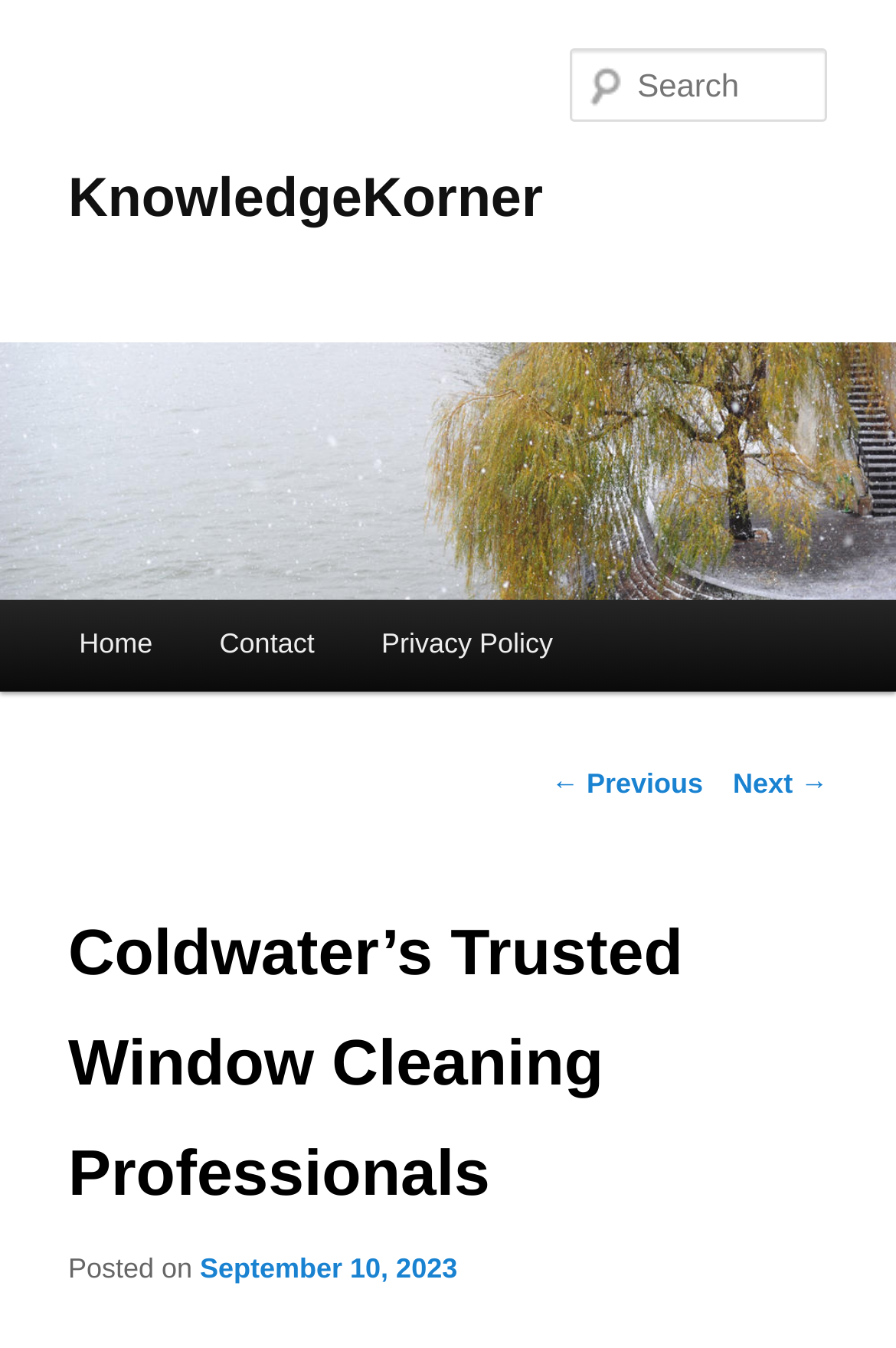Specify the bounding box coordinates of the area that needs to be clicked to achieve the following instruction: "Contact us".

[0.208, 0.445, 0.388, 0.513]